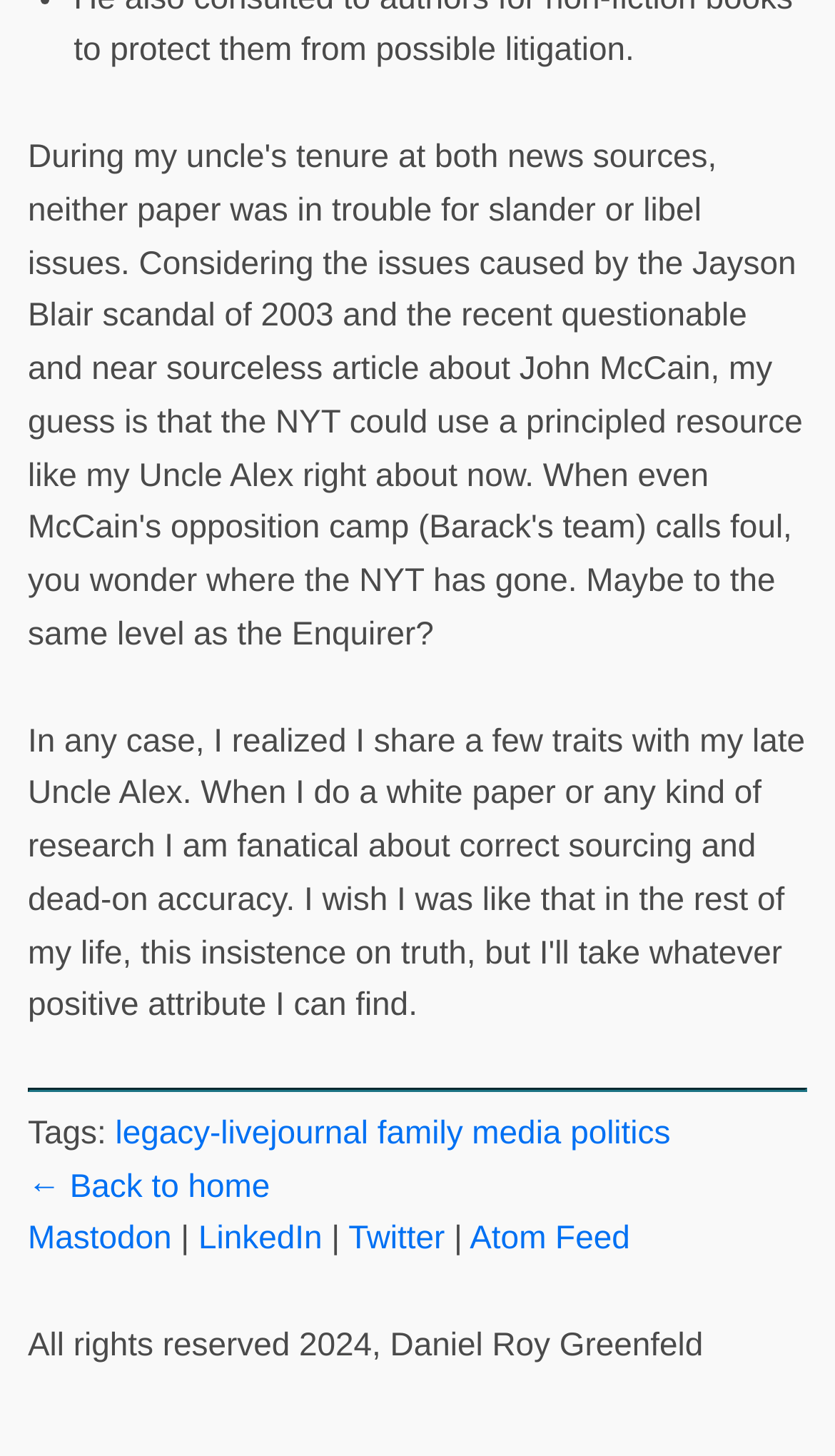Based on the element description legacy-livejournal, identify the bounding box of the UI element in the given webpage screenshot. The coordinates should be in the format (top-left x, top-left y, bottom-right x, bottom-right y) and must be between 0 and 1.

[0.138, 0.766, 0.441, 0.791]